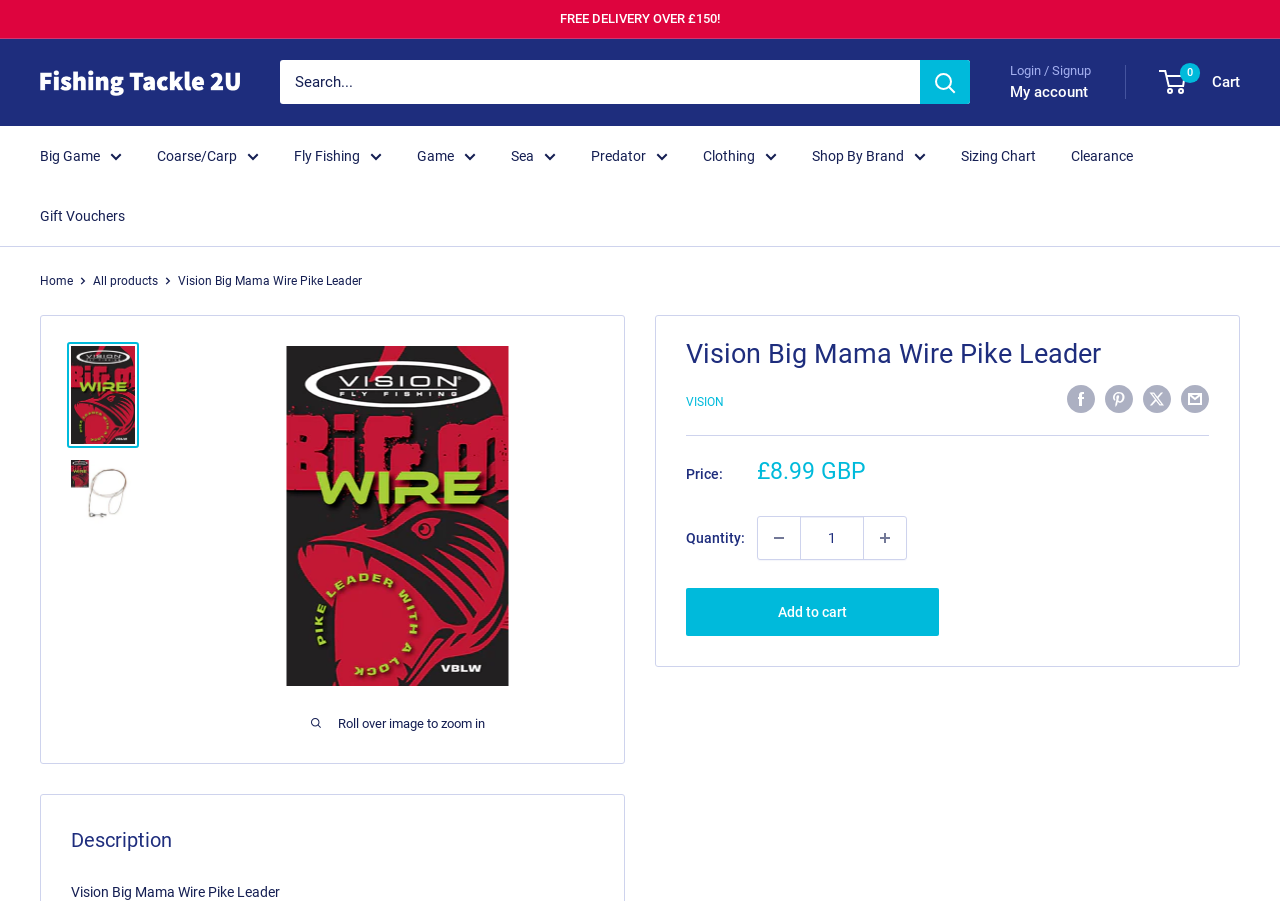Answer the question using only a single word or phrase: 
How can I share this product on social media?

Facebook, Pinterest, Twitter, email